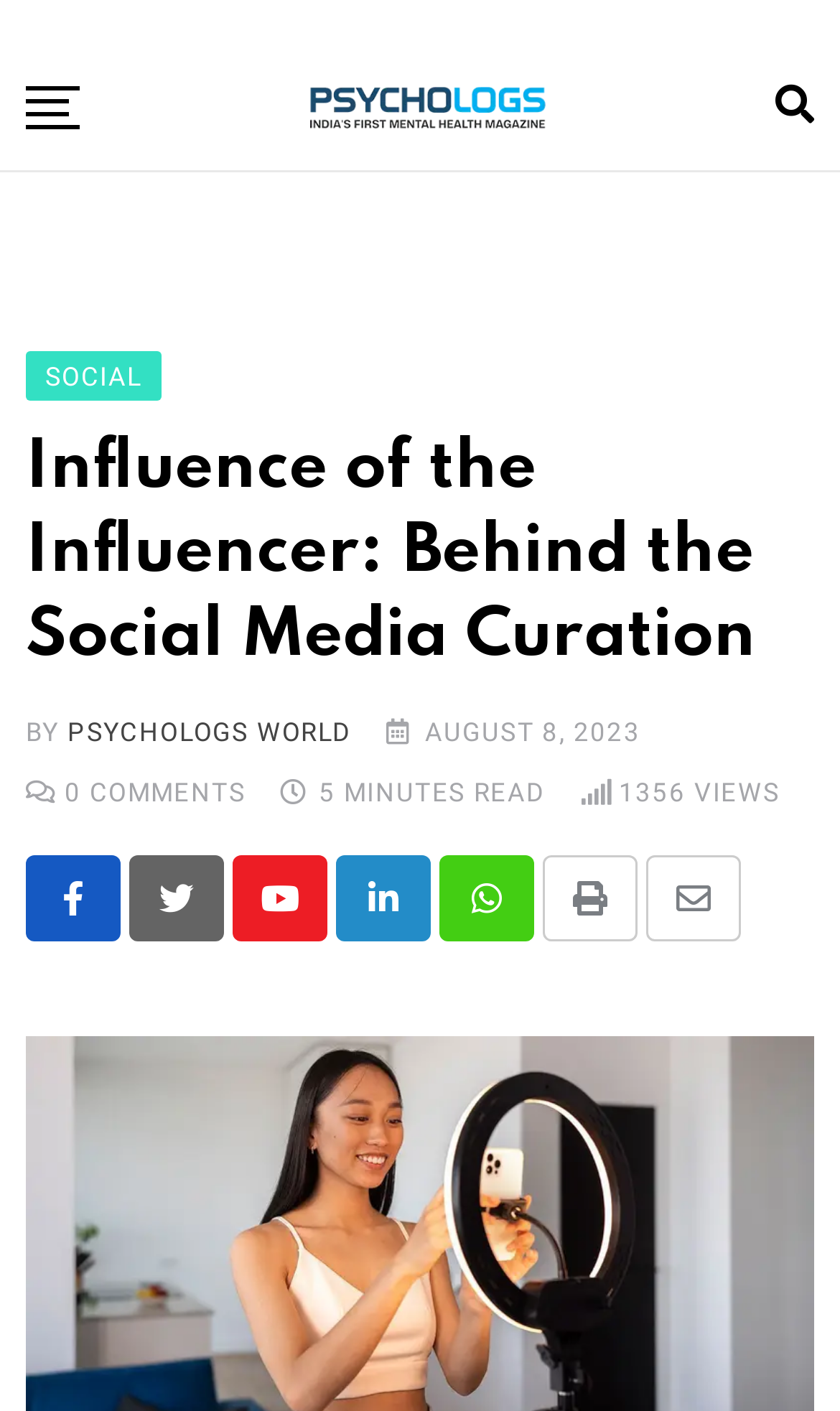Determine the title of the webpage and give its text content.

Influence of the Influencer: Behind the Social Media Curation